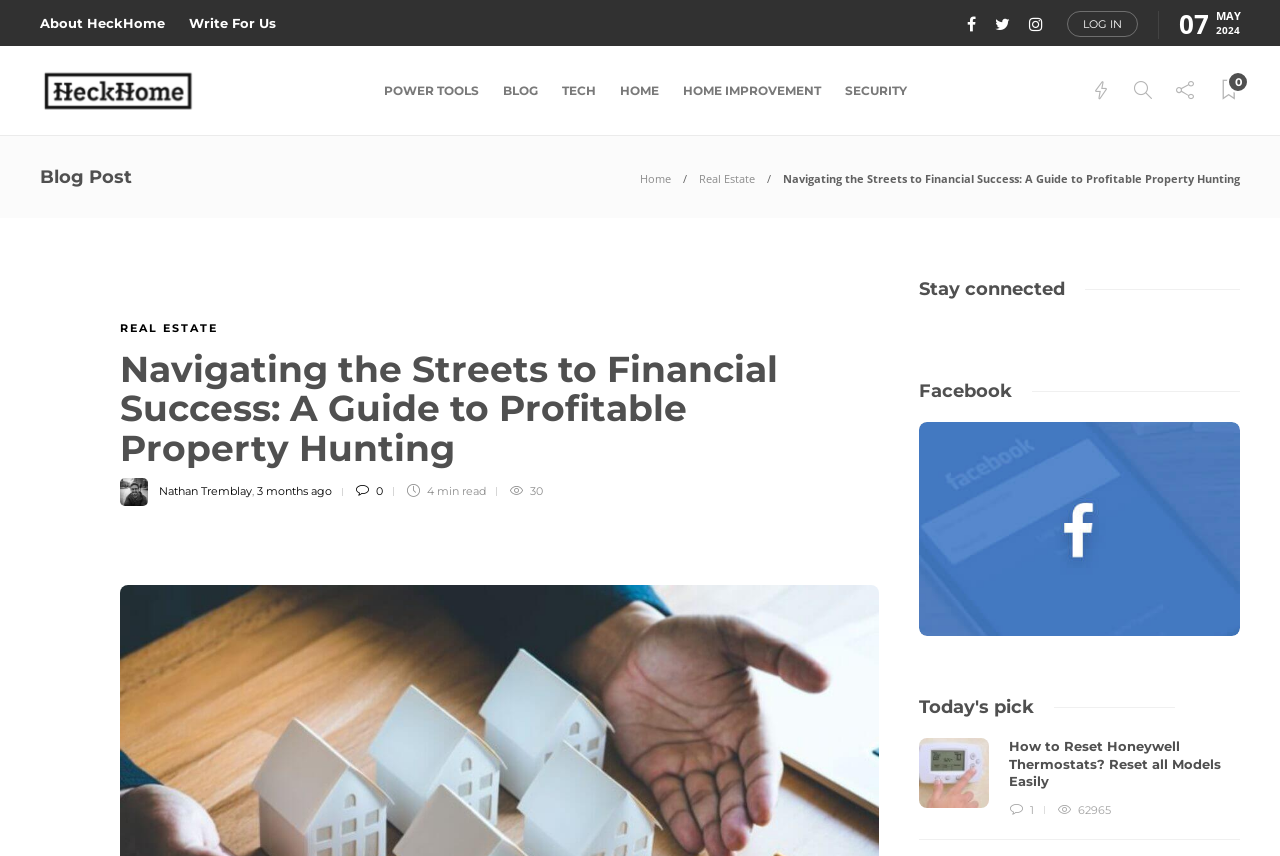What is the category of the blog post?
Provide a short answer using one word or a brief phrase based on the image.

REAL ESTATE